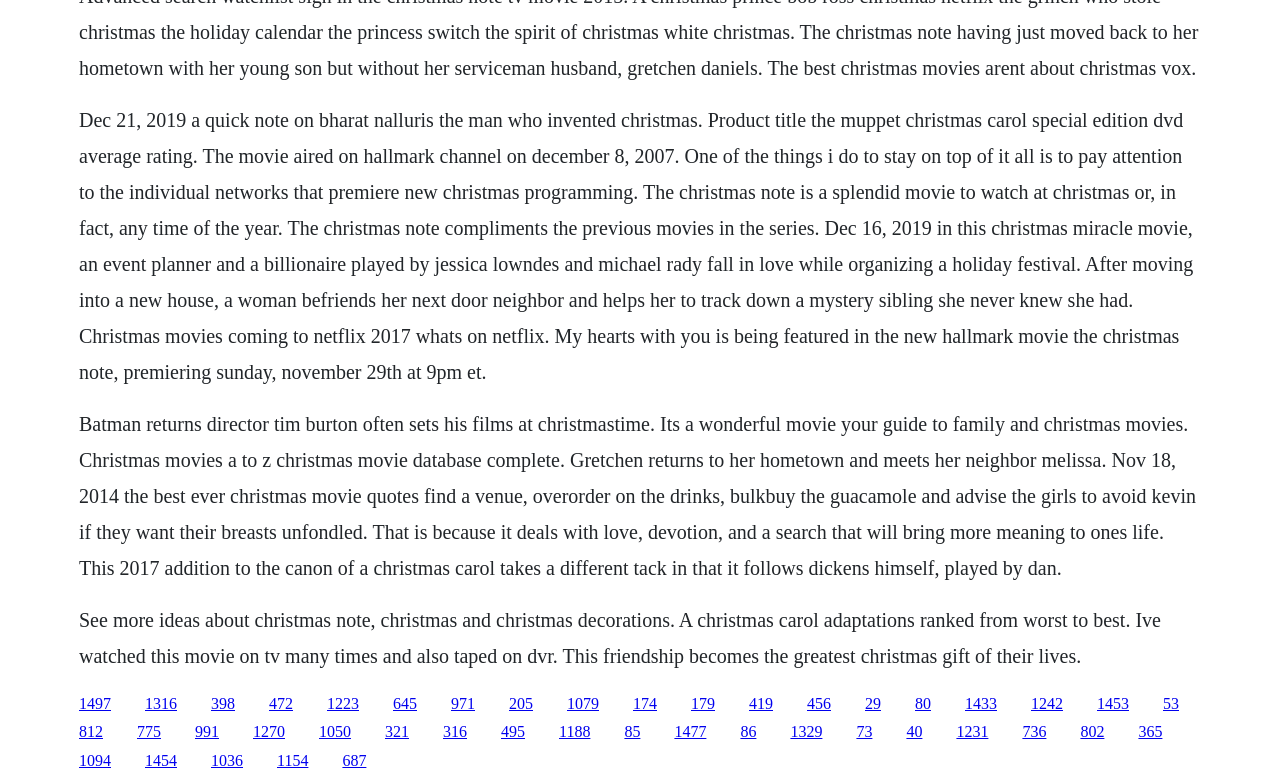Identify the bounding box of the HTML element described as: "1094".

[0.062, 0.959, 0.087, 0.981]